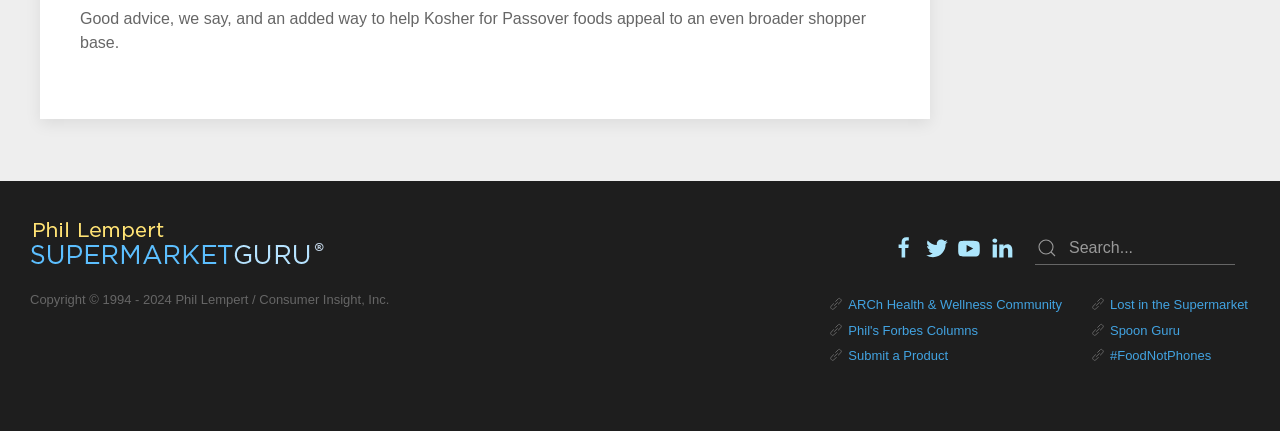Please identify the bounding box coordinates for the region that you need to click to follow this instruction: "Search for something".

[0.809, 0.536, 0.965, 0.615]